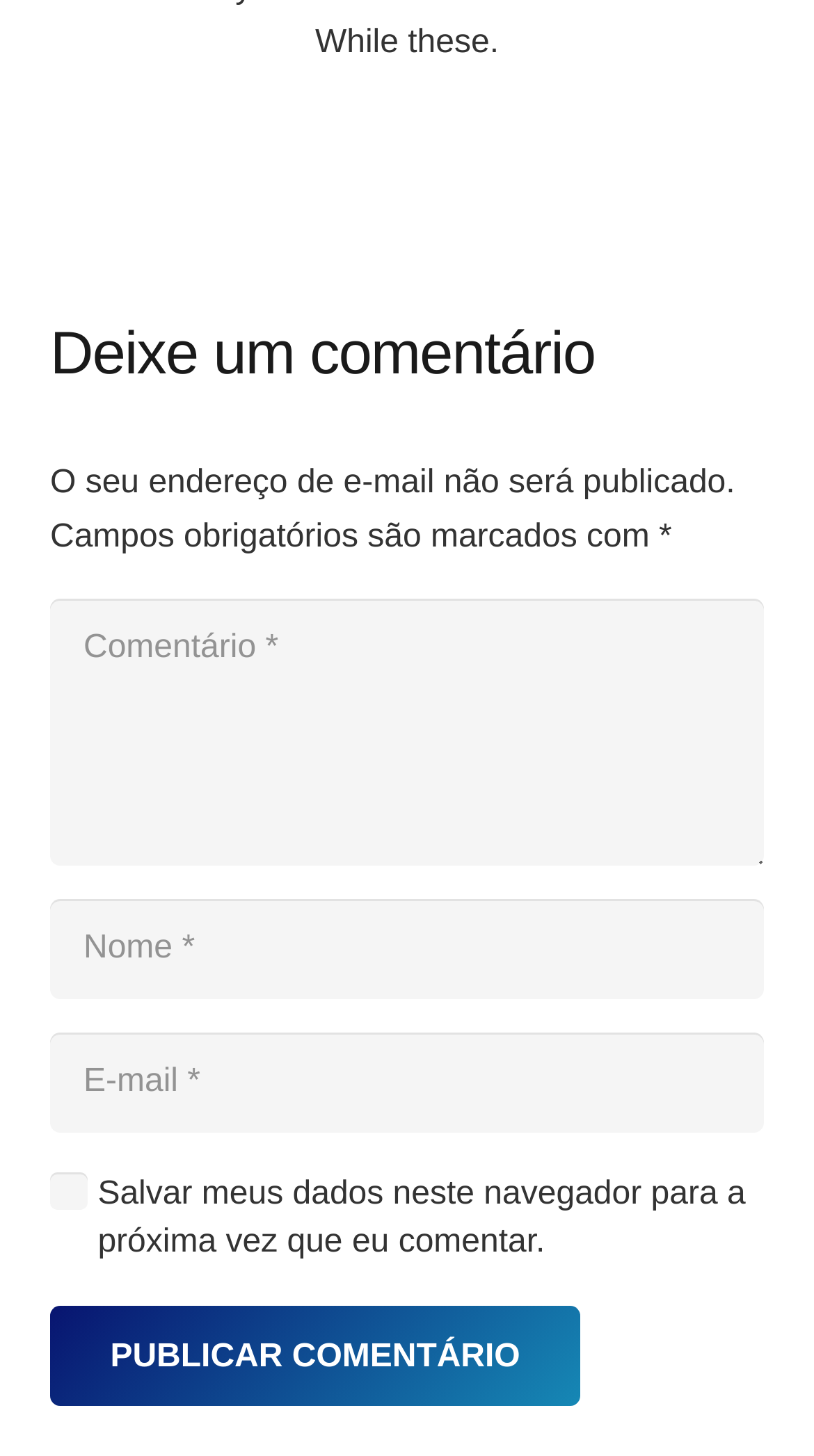Respond to the question with just a single word or phrase: 
What is the button at the bottom of the form for?

Publish comment